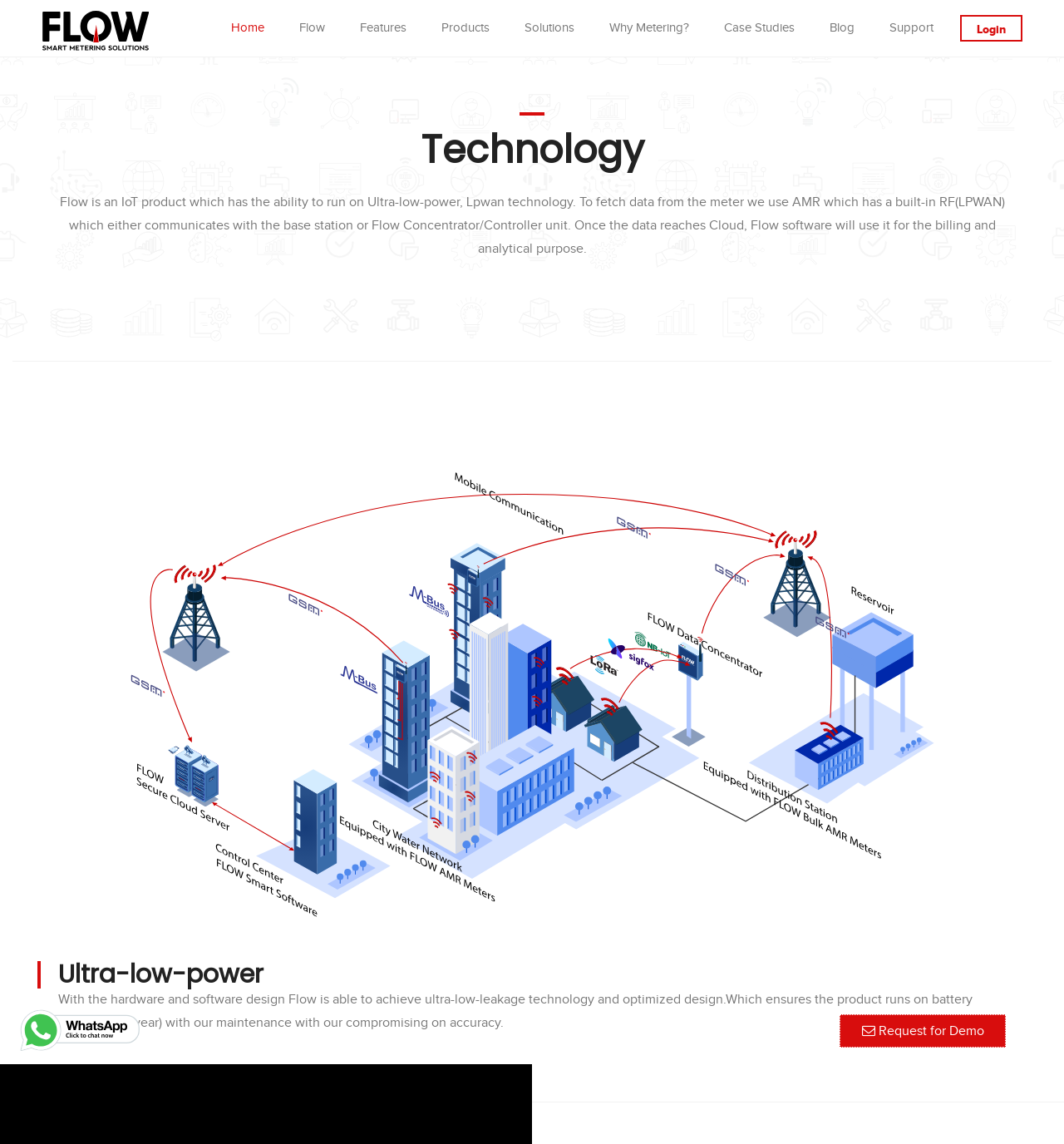Provide the bounding box coordinates of the HTML element described by the text: "Blog". The coordinates should be in the format [left, top, right, bottom] with values between 0 and 1.

[0.772, 0.013, 0.811, 0.036]